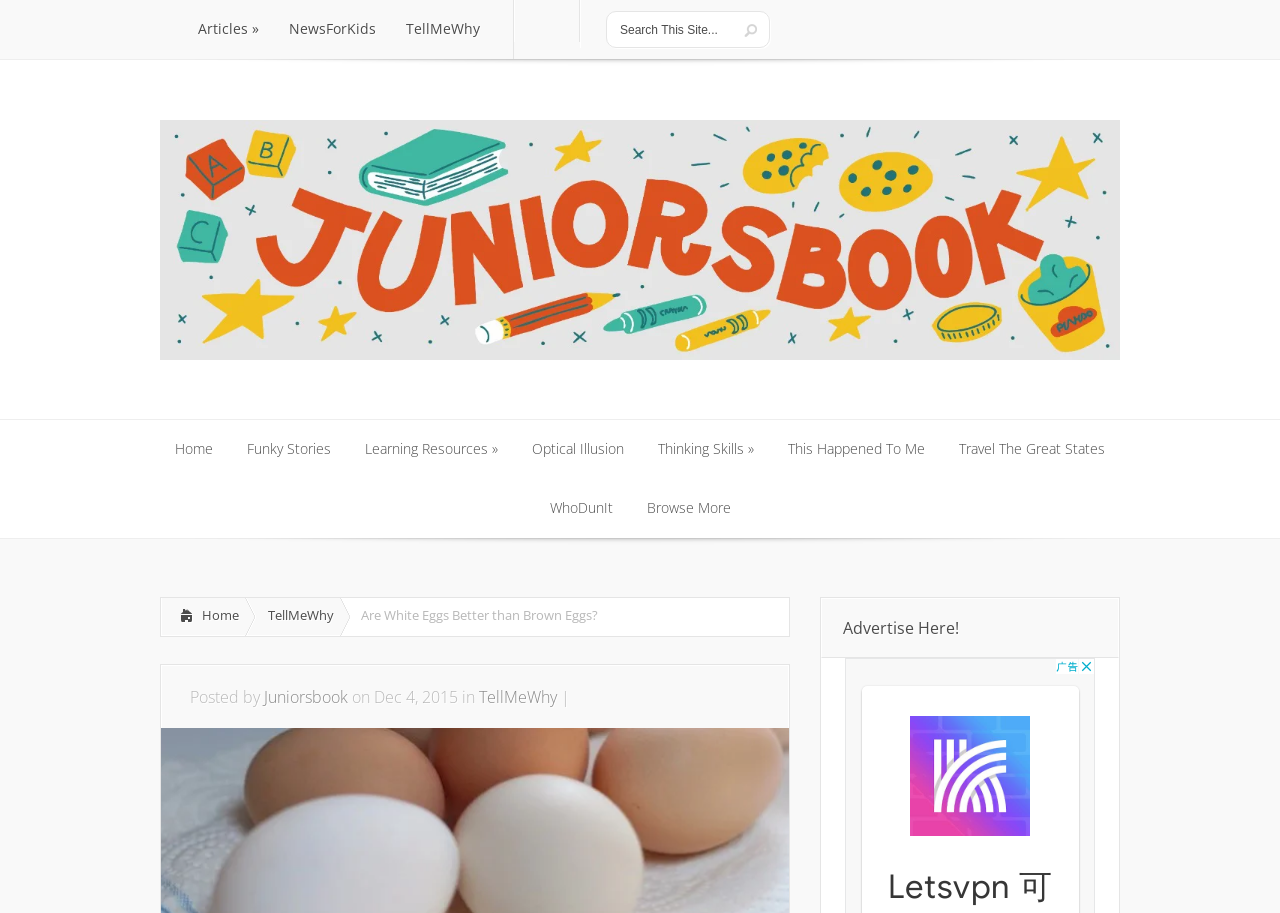What is the date of the article?
Look at the image and answer the question using a single word or phrase.

Dec 4, 2015